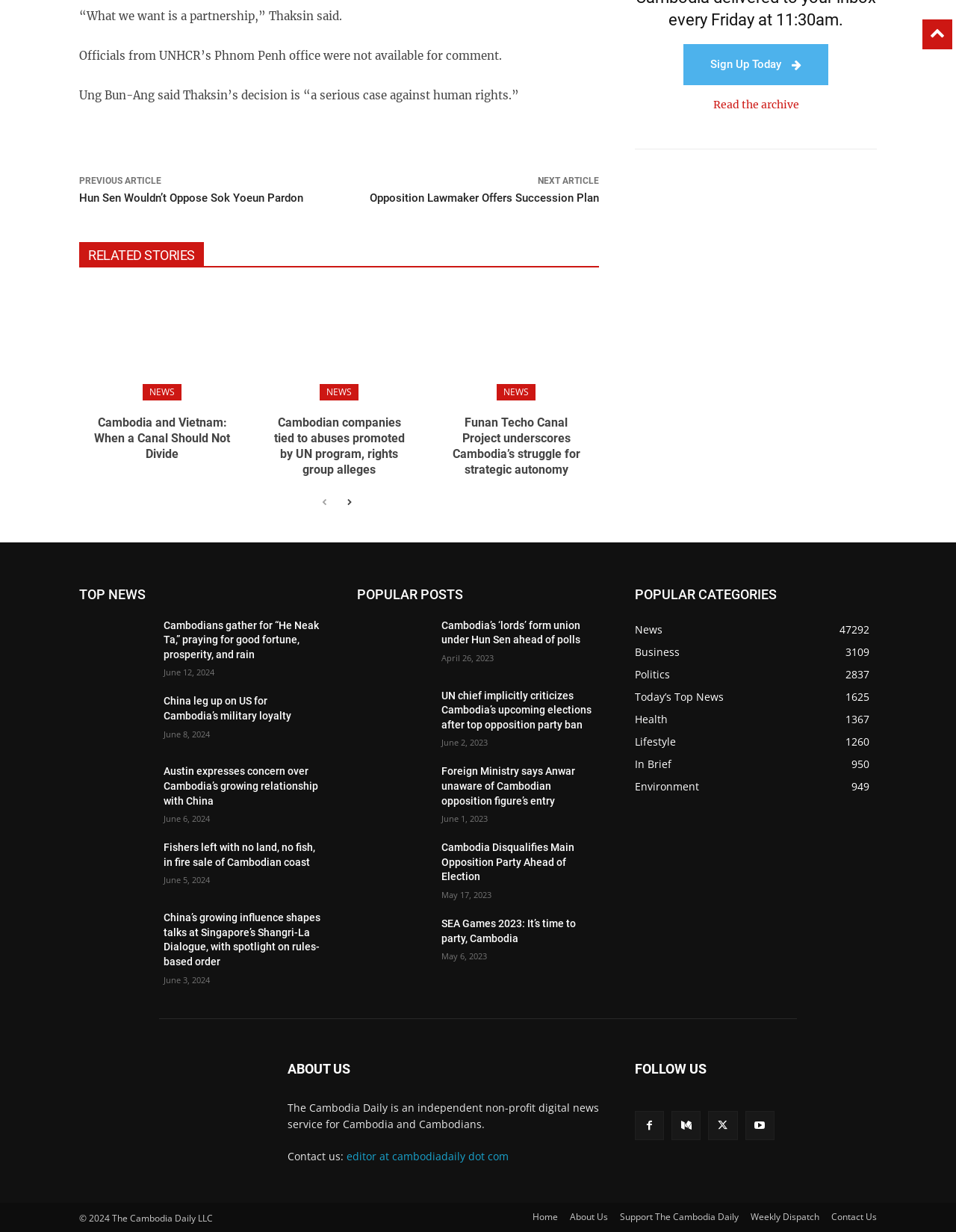What is the purpose of the 'Sign Up Today' button?
Utilize the image to construct a detailed and well-explained answer.

The 'Sign Up Today' button is likely intended for users to sign up for a newsletter or subscription to receive updates and news from the website.